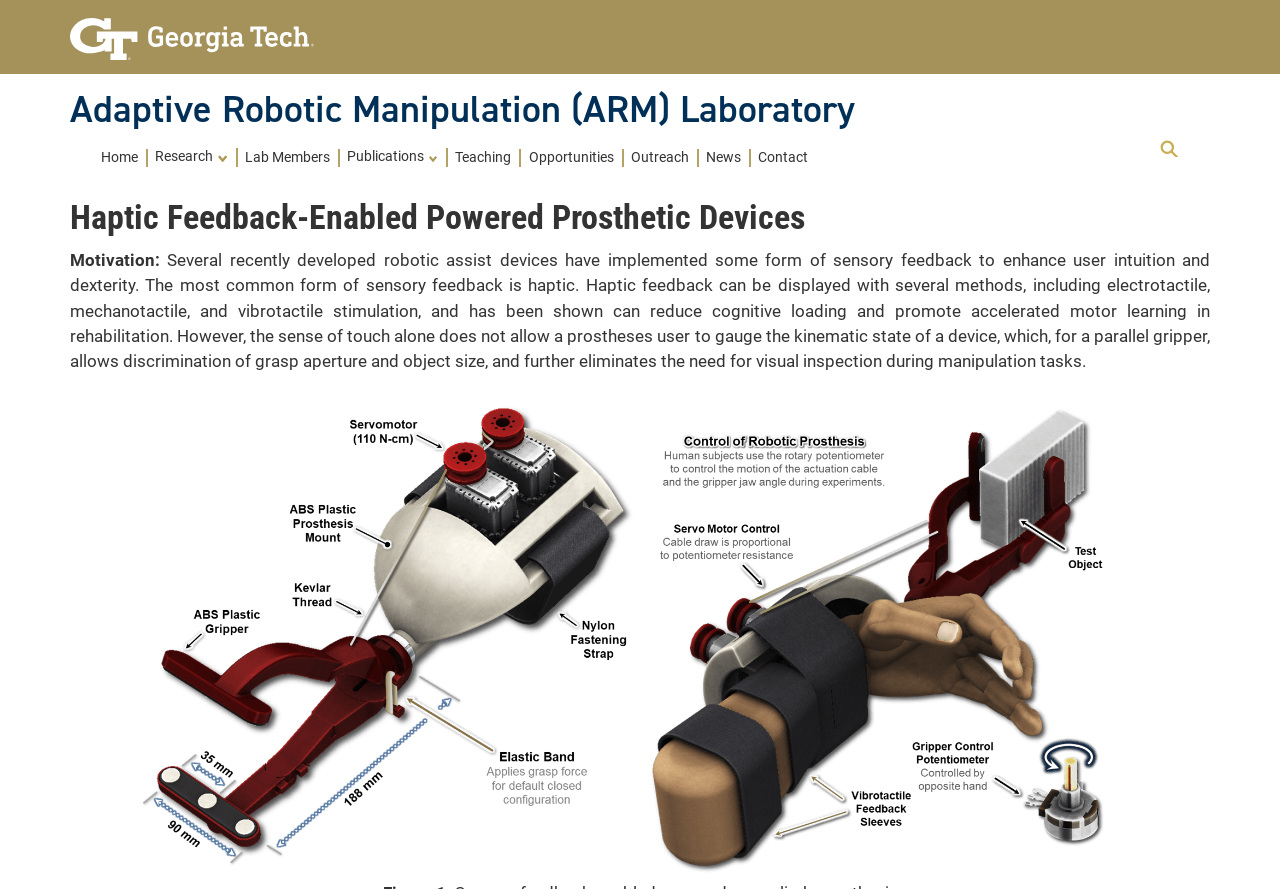Please find the bounding box coordinates of the clickable region needed to complete the following instruction: "Connect wallet". The bounding box coordinates must consist of four float numbers between 0 and 1, i.e., [left, top, right, bottom].

None